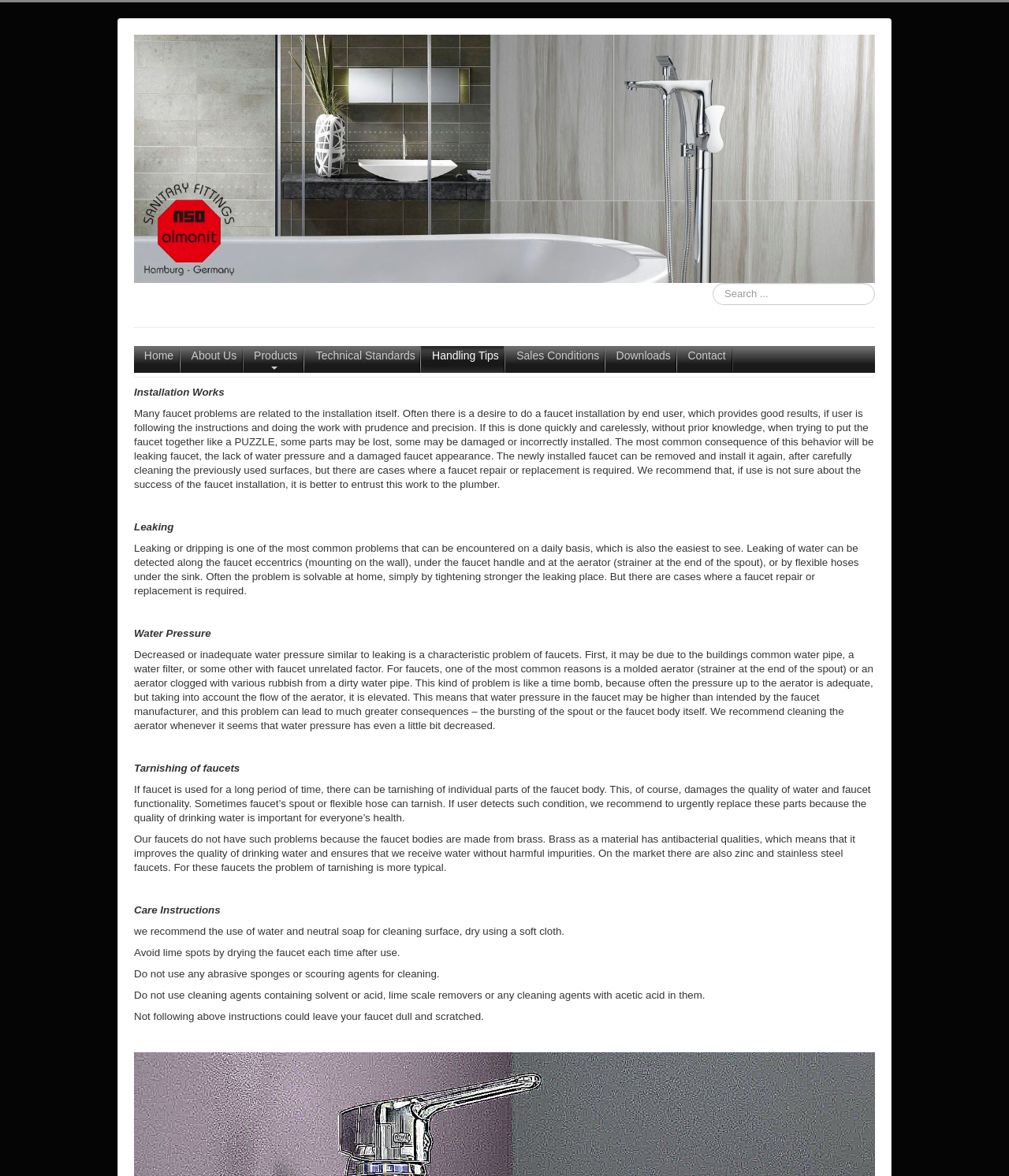Please examine the image and answer the question with a detailed explanation:
Why is it important to clean the aerator?

According to the 'Water Pressure' section, cleaning the aerator is important to maintain water pressure, as a clogged aerator can lead to decreased water pressure, and even cause the bursting of the spout or faucet body.